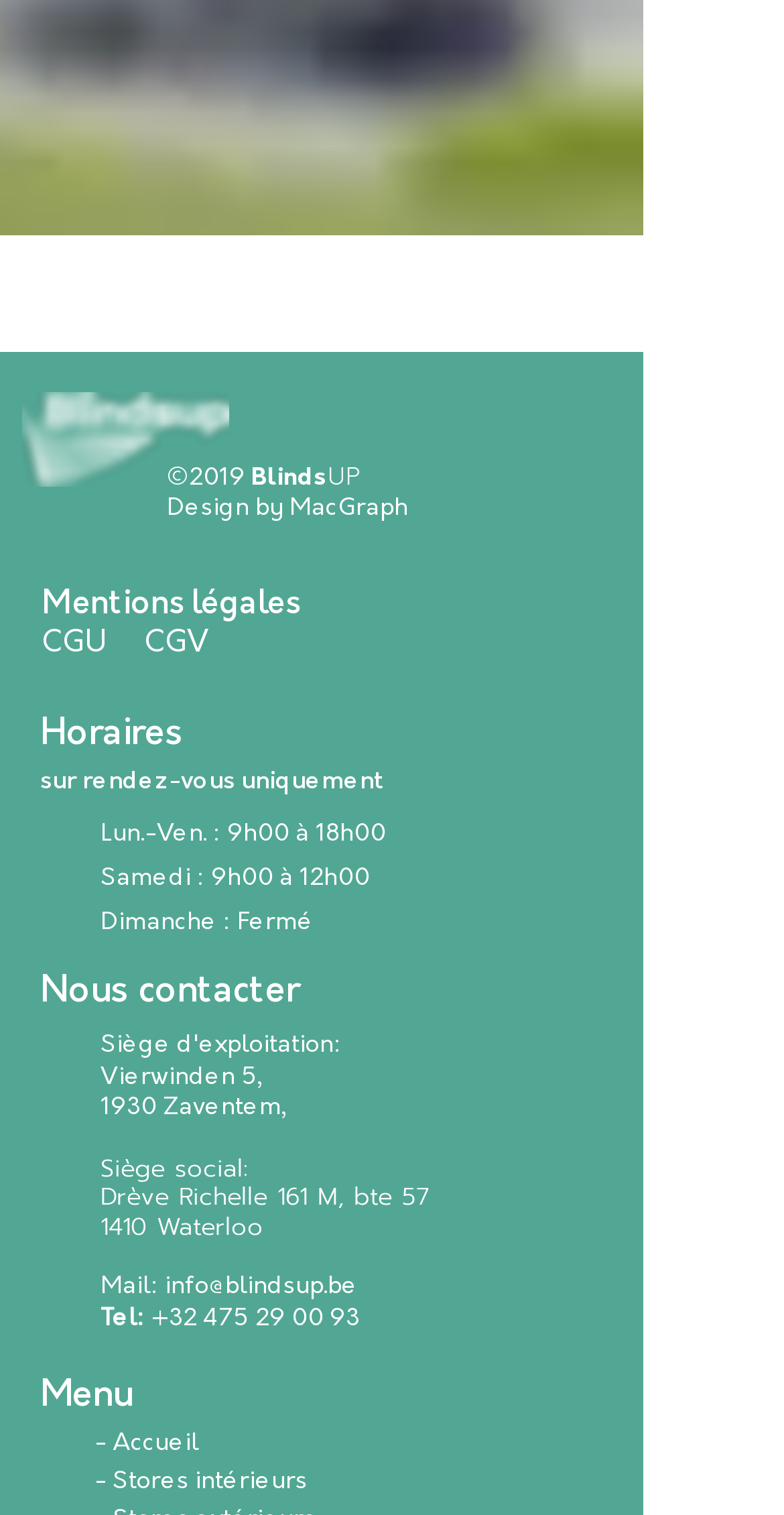What are the office hours on Saturday? Please answer the question using a single word or phrase based on the image.

9h00 à 12h00